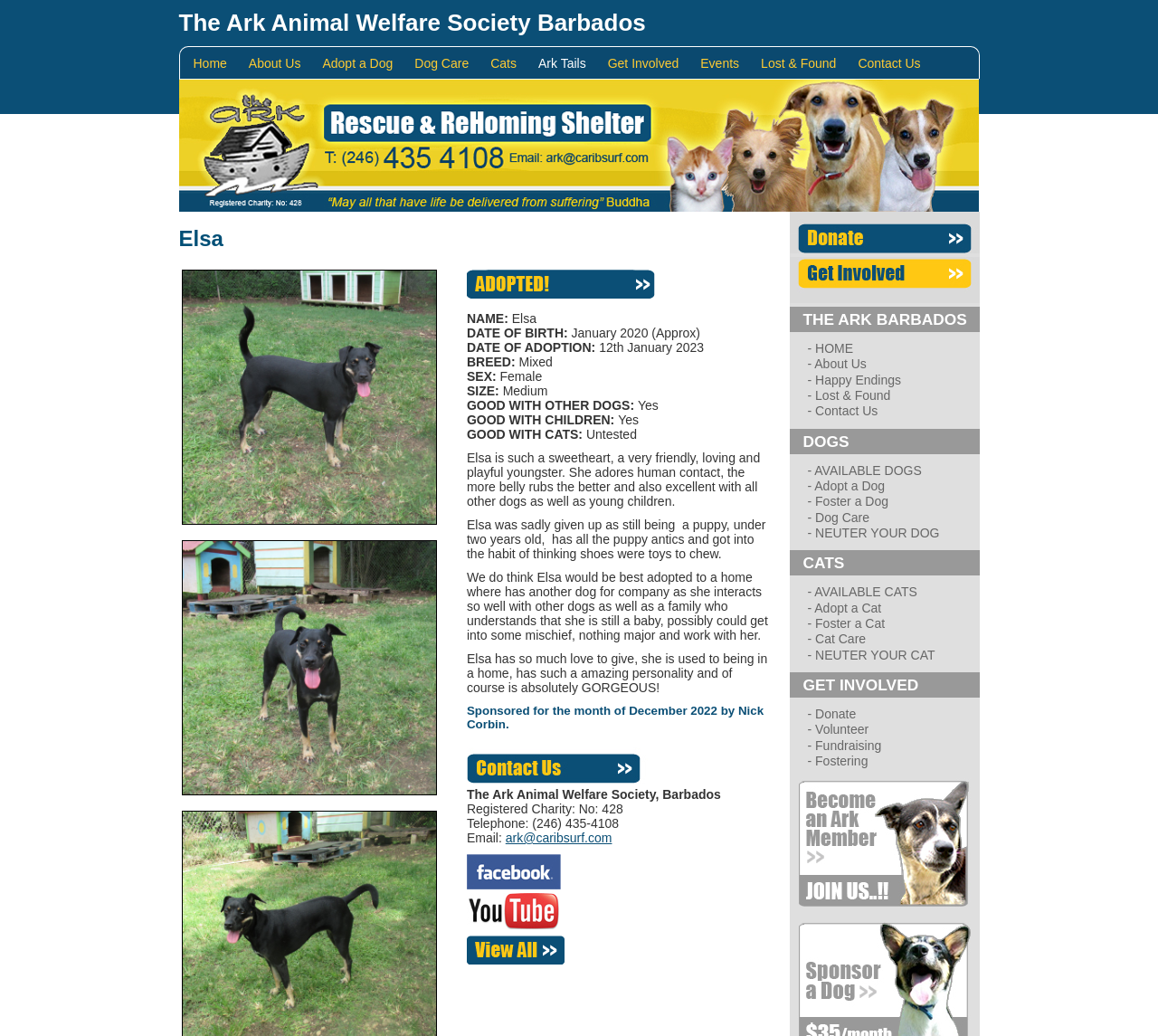Determine the bounding box for the described HTML element: "Contact Us". Ensure the coordinates are four float numbers between 0 and 1 in the format [left, top, right, bottom].

[0.741, 0.047, 0.806, 0.076]